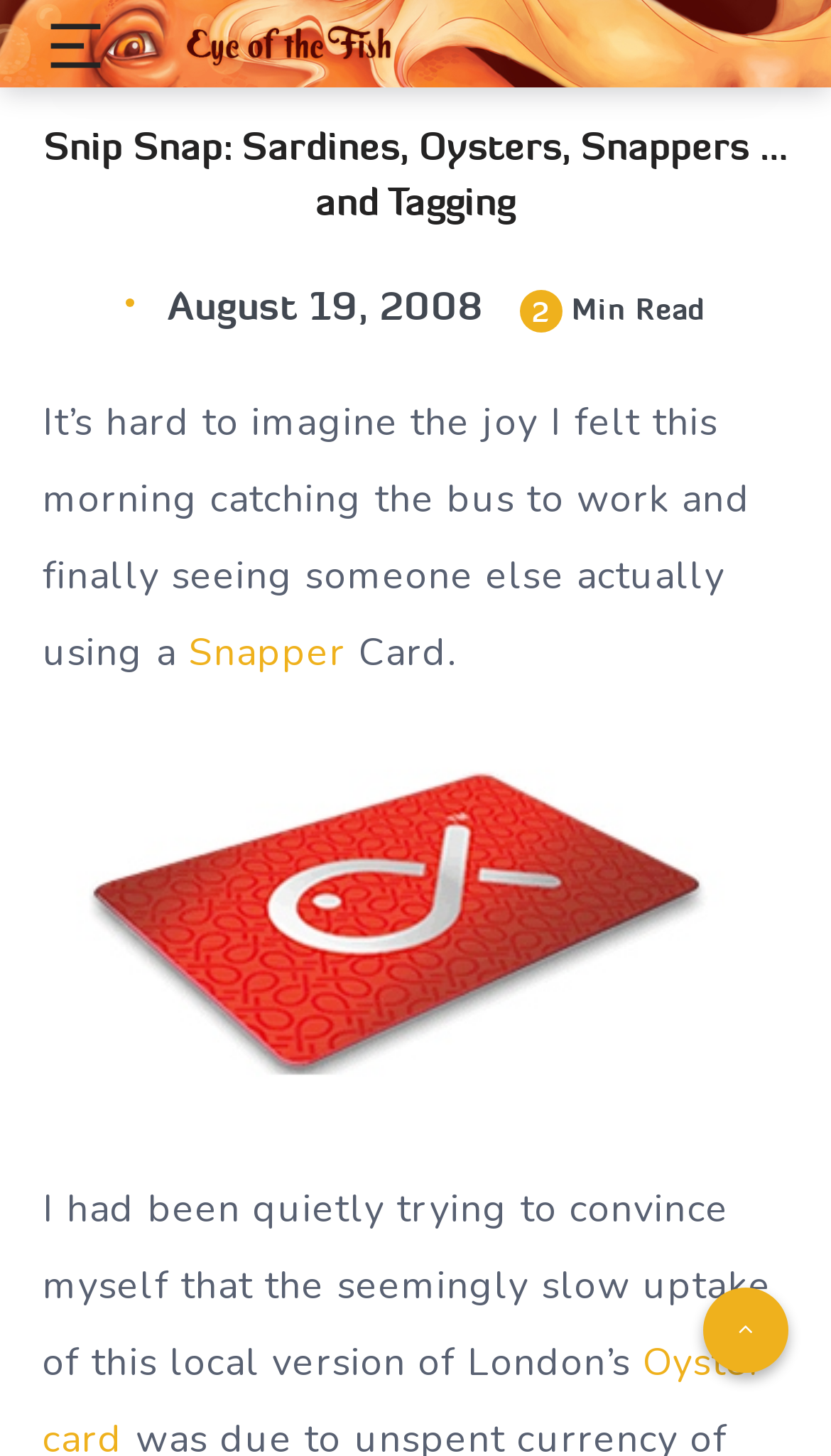Given the description "alt="Eye of the Fish"", provide the bounding box coordinates of the corresponding UI element.

[0.0, 0.0, 1.0, 0.059]